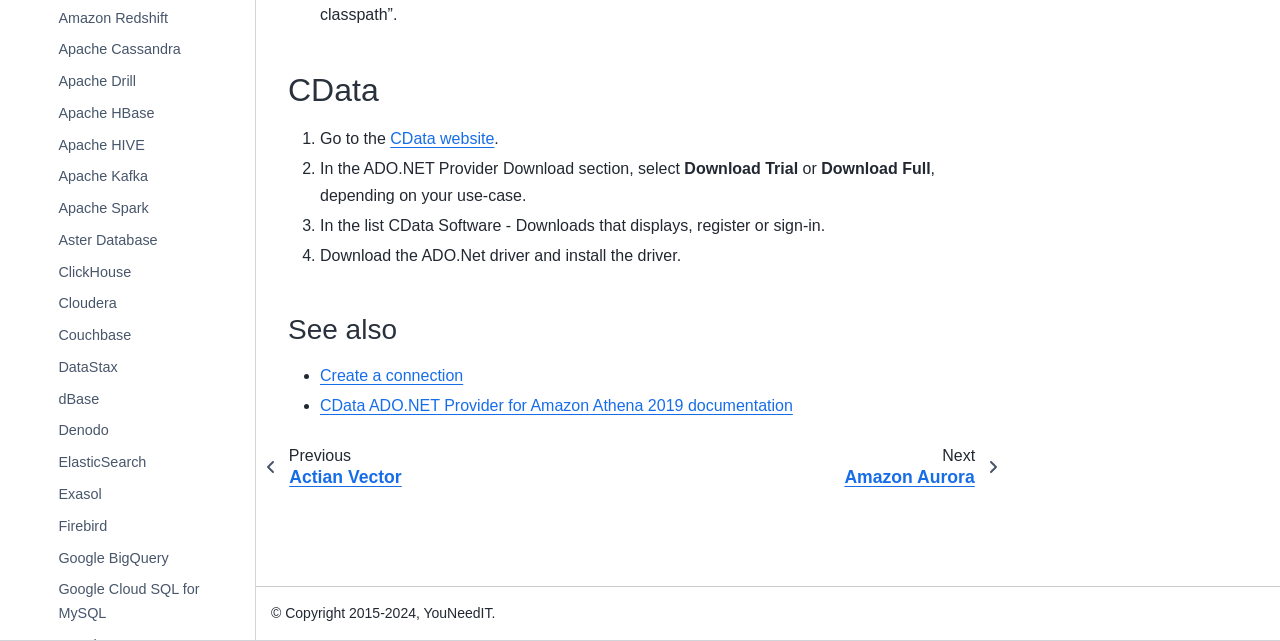Find the bounding box of the web element that fits this description: "Google Cloud SQL for MySQL".

[0.038, 0.896, 0.199, 0.983]